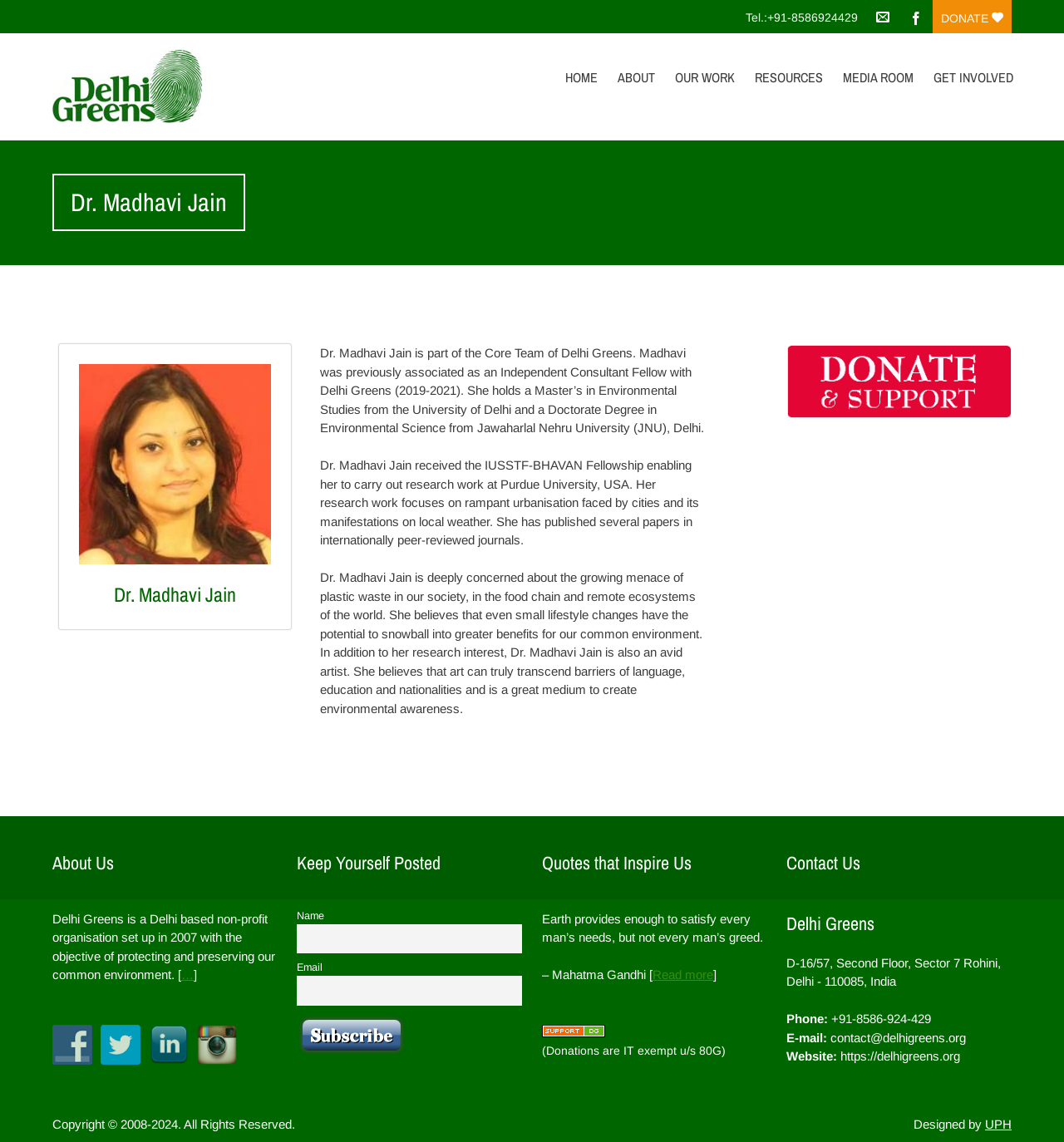Pinpoint the bounding box coordinates of the element that must be clicked to accomplish the following instruction: "Follow Us on Facebook". The coordinates should be in the format of four float numbers between 0 and 1, i.e., [left, top, right, bottom].

[0.049, 0.909, 0.095, 0.92]